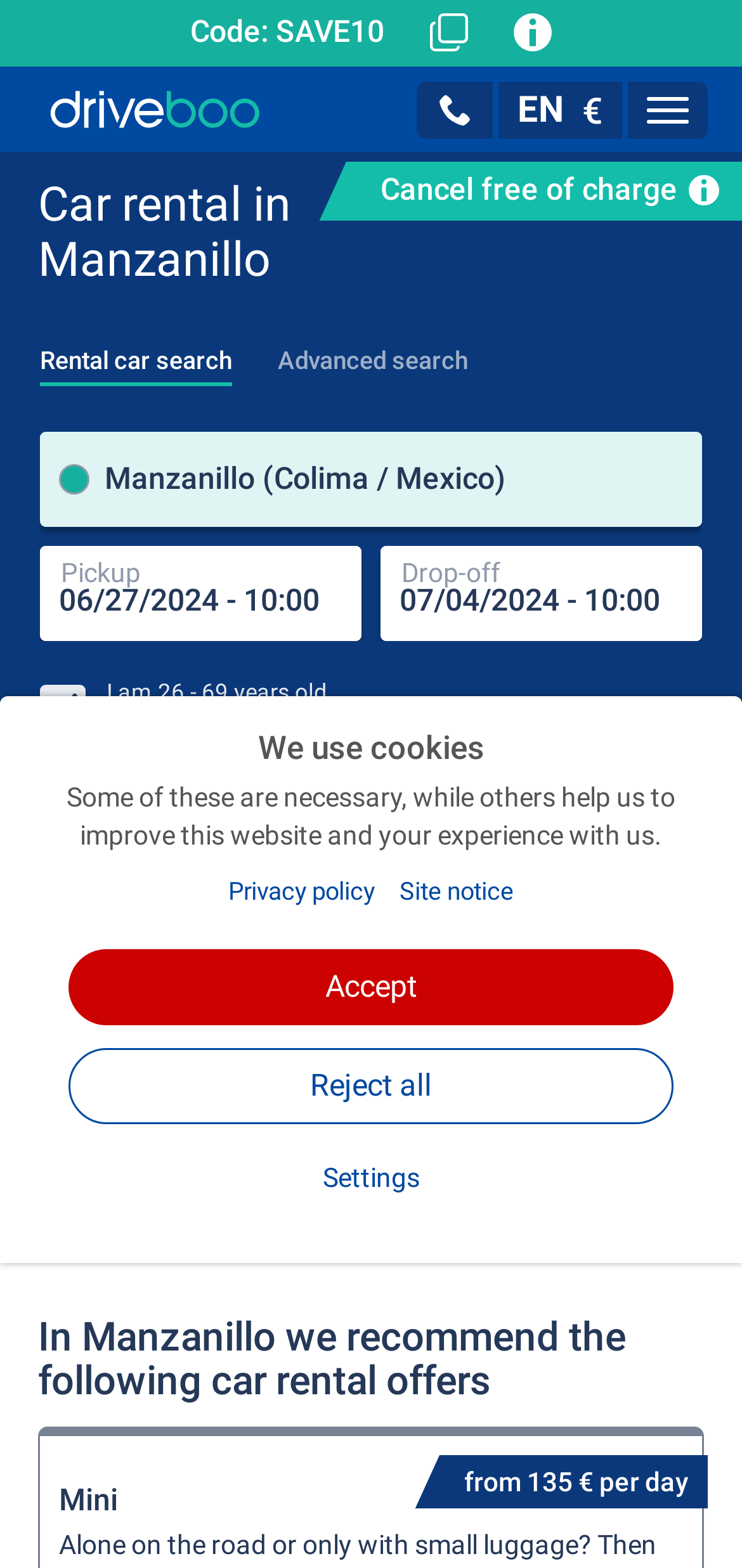Locate the bounding box coordinates of the area you need to click to fulfill this instruction: 'Click the 'Search now' button'. The coordinates must be in the form of four float numbers ranging from 0 to 1: [left, top, right, bottom].

[0.098, 0.5, 0.902, 0.56]